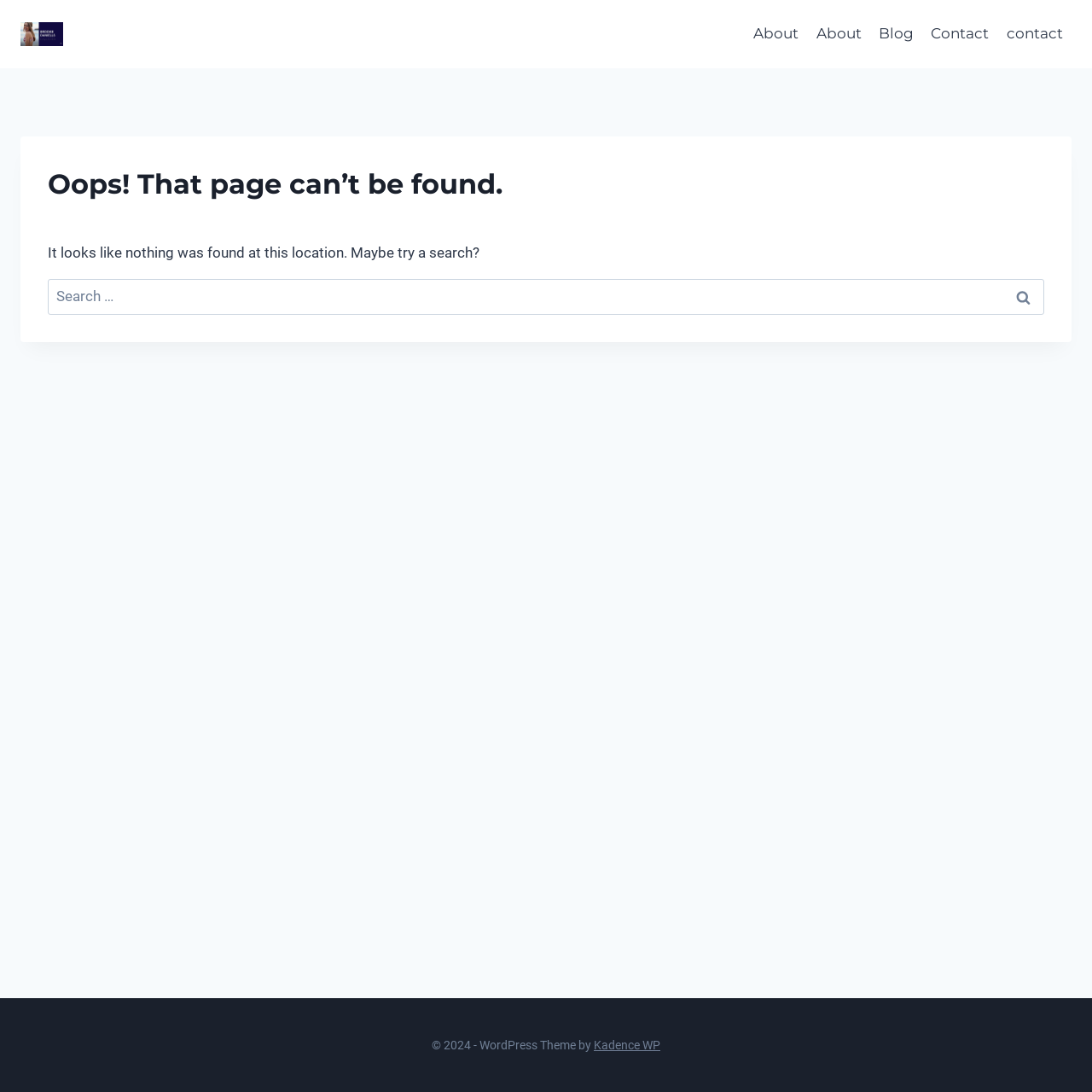Give a comprehensive overview of the webpage, including key elements.

The webpage displays a "Page Not Found" error message. At the top left, there is a link to "brooke daniells" accompanied by a small image. 

On the top right, there is a primary navigation menu with five links: "About", "About" ( duplicate), "Blog", "Contact", and "contact" ( duplicate). 

Below the navigation menu, there is a main section that occupies most of the page. It contains a header with a prominent heading that reads "Oops! That page can’t be found." 

Below the heading, there is a paragraph of text that says "It looks like nothing was found at this location. Maybe try a search?" 

Underneath the text, there is a search bar with a label "Search for:" and a "Search" button on the right side. 

At the very bottom of the page, there is a footer section with a copyright notice that reads "© 2024 - WordPress Theme by" followed by a link to "Kadence WP".